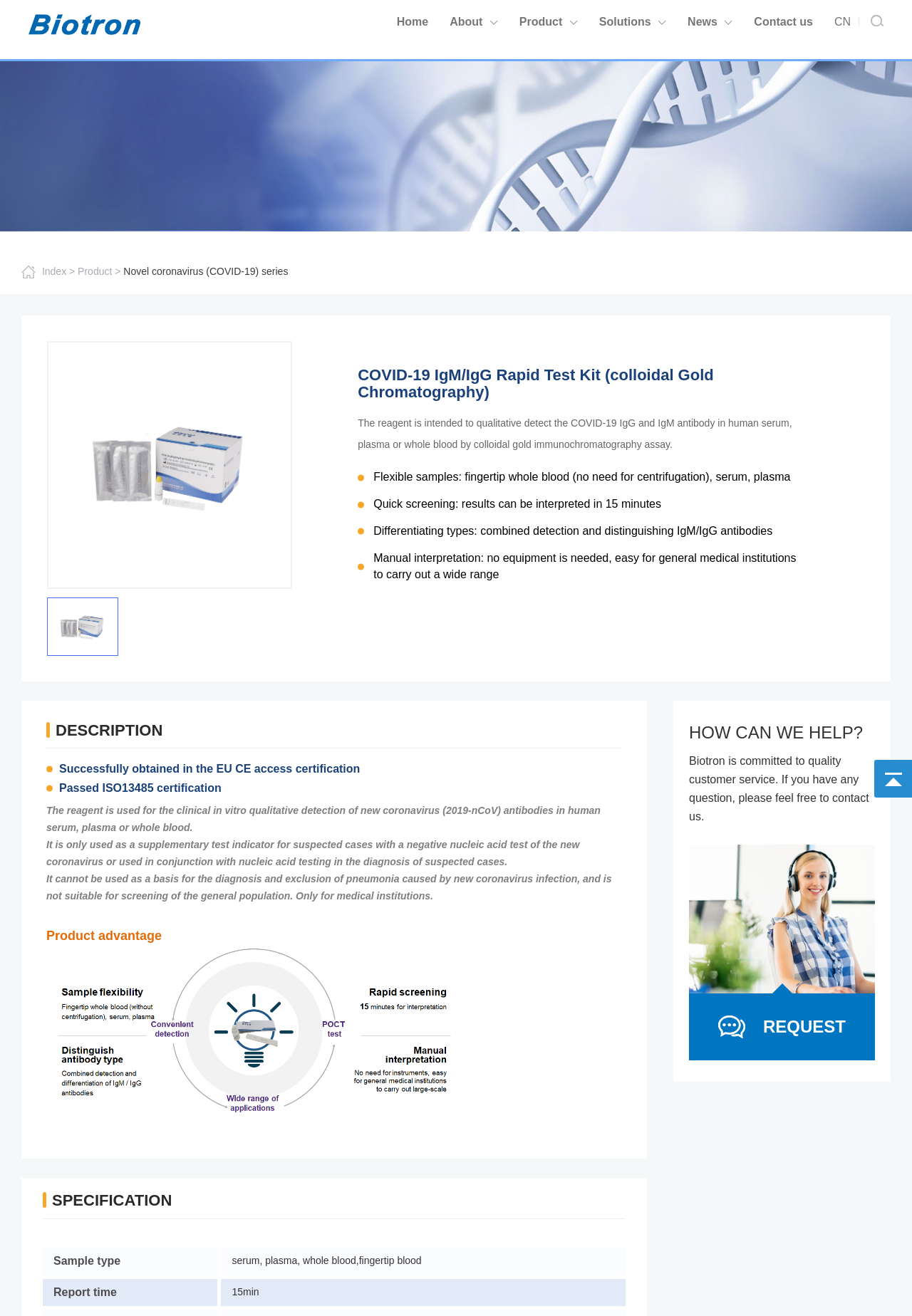What is the product name described in the webpage?
Carefully analyze the image and provide a thorough answer to the question.

The product name is obtained from the heading element 'COVID-19 IgM/IgG Rapid Test Kit (colloidal Gold Chromatography)' which is located at the top of the webpage.